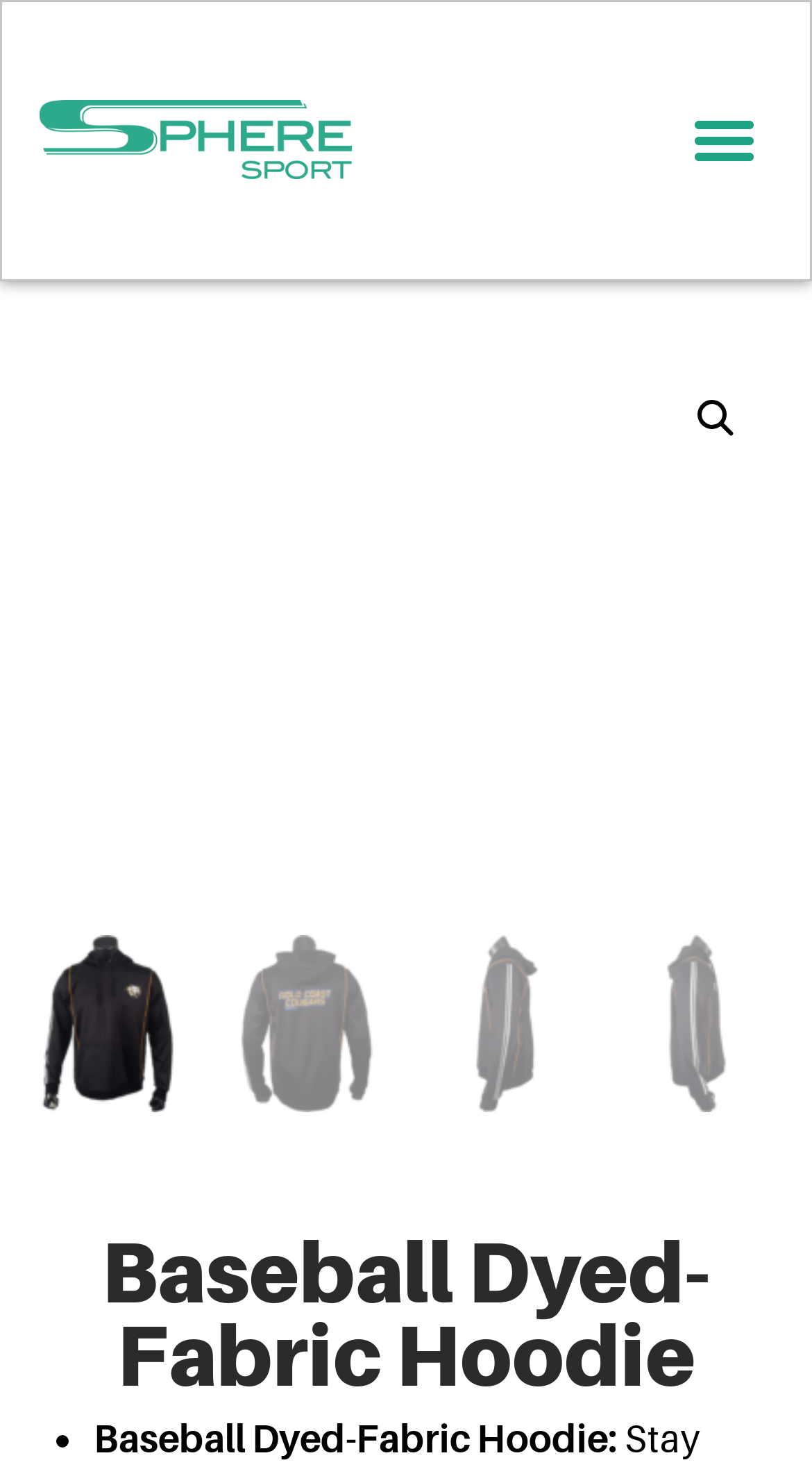What is the main product featured on this page?
Using the image, answer in one word or phrase.

Baseball Dyed-Fabric Hoodie